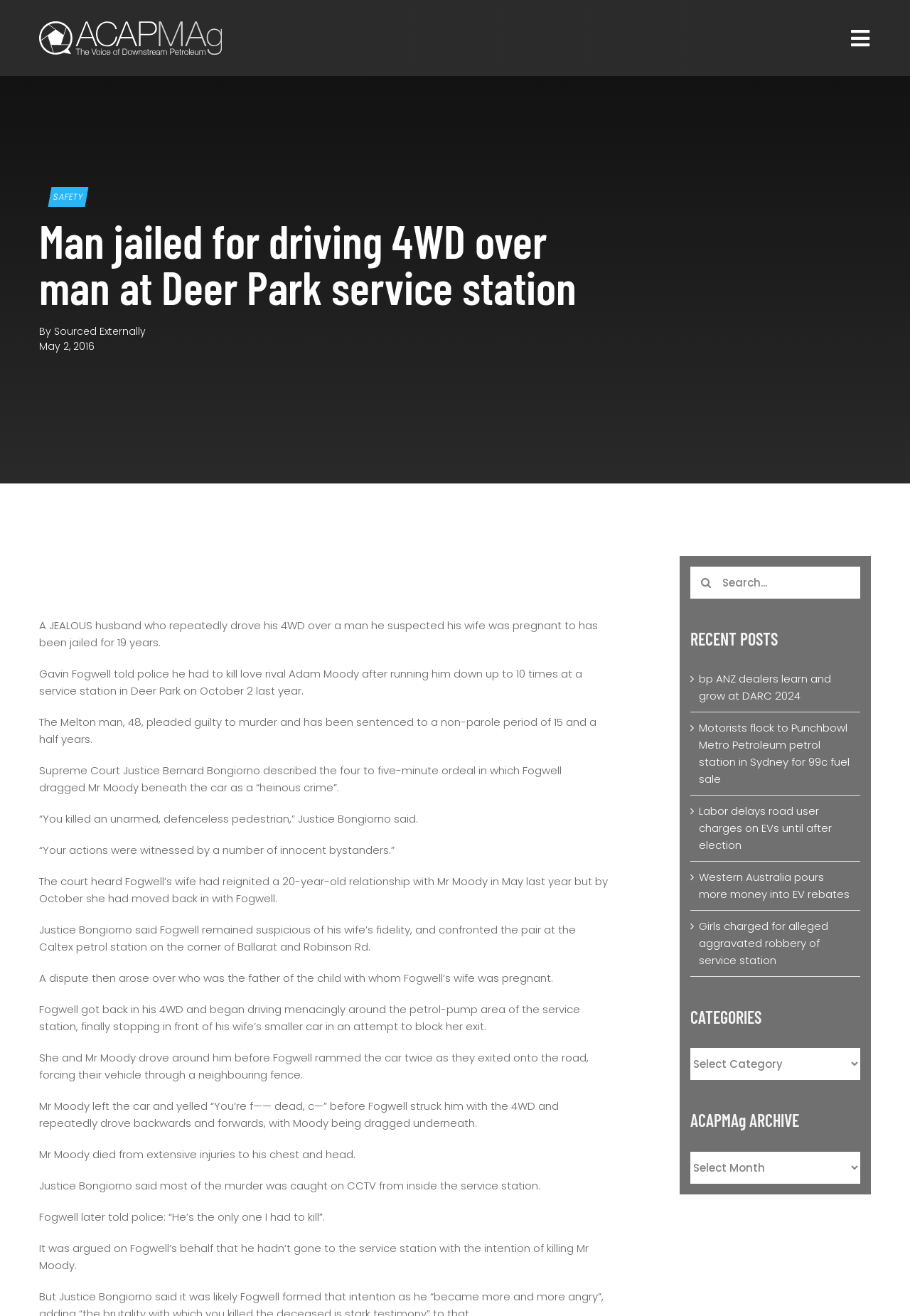What was Gavin Fogwell jailed for?
Craft a detailed and extensive response to the question.

According to the article, Gavin Fogwell was jailed for 19 years for repeatedly driving his 4WD over a man he suspected his wife was pregnant to.